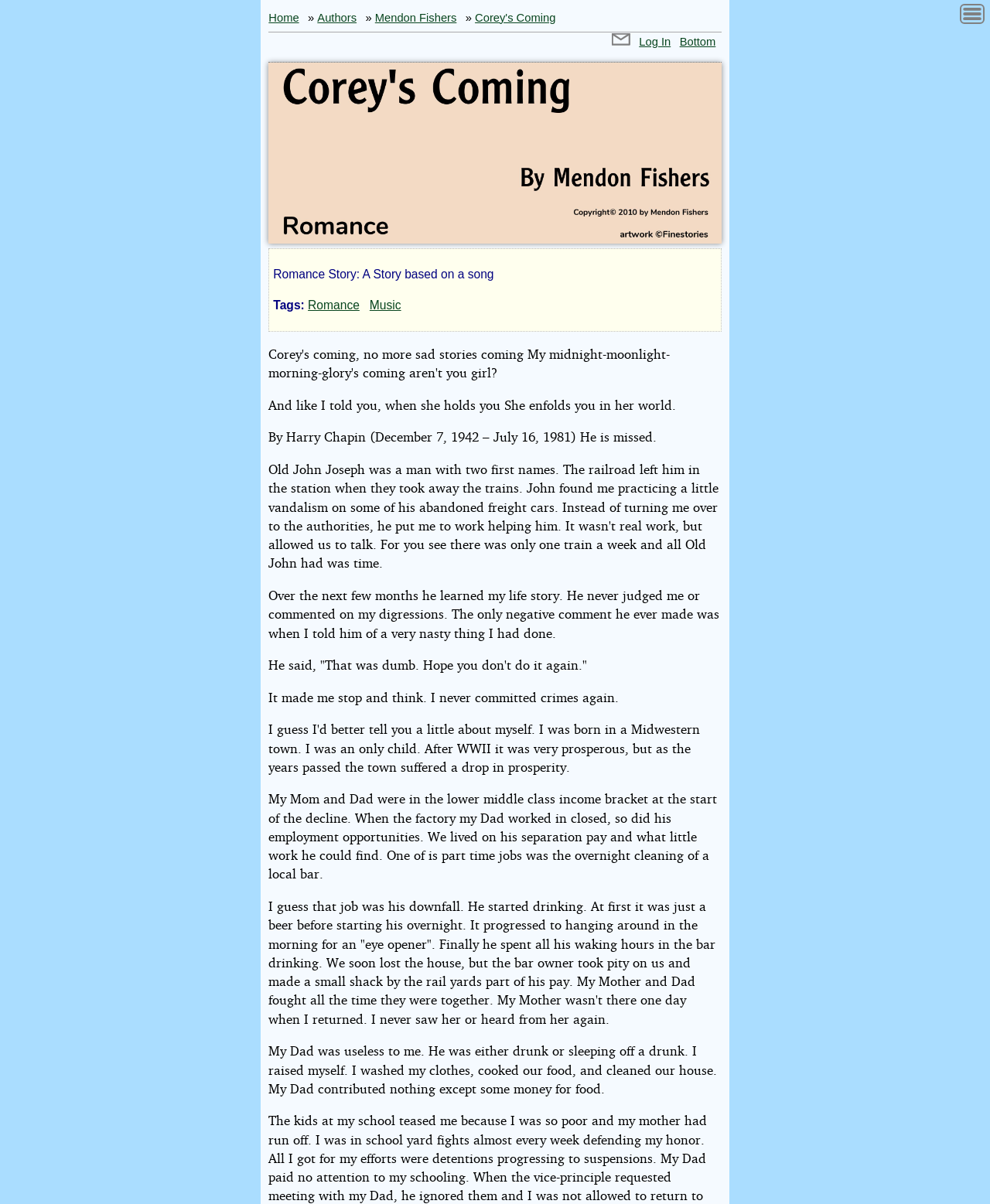Highlight the bounding box coordinates of the element you need to click to perform the following instruction: "Search for something."

None